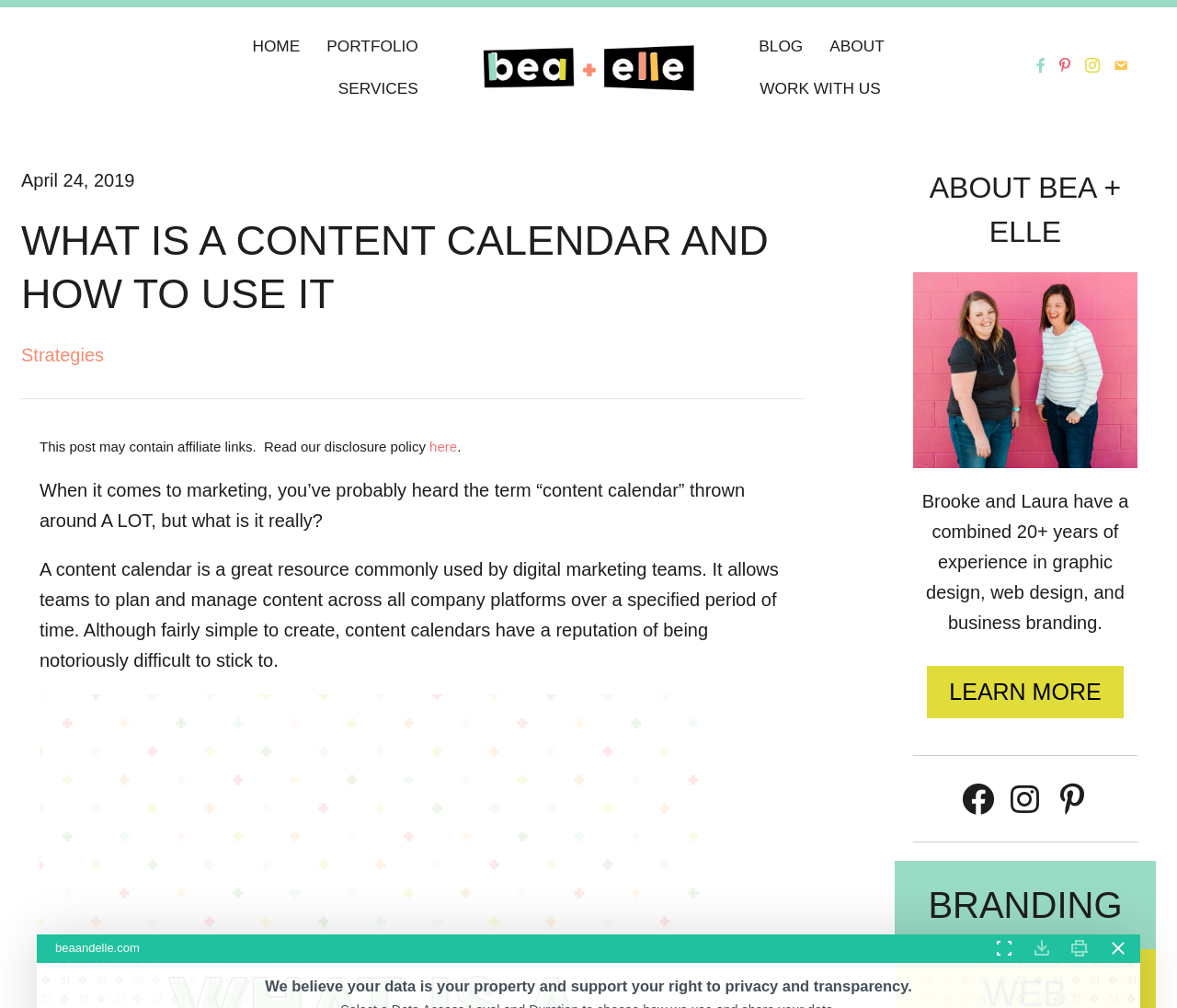Determine the bounding box coordinates for the HTML element mentioned in the following description: "Blog". The coordinates should be a list of four floats ranging from 0 to 1, represented as [left, top, right, bottom].

[0.634, 0.026, 0.693, 0.067]